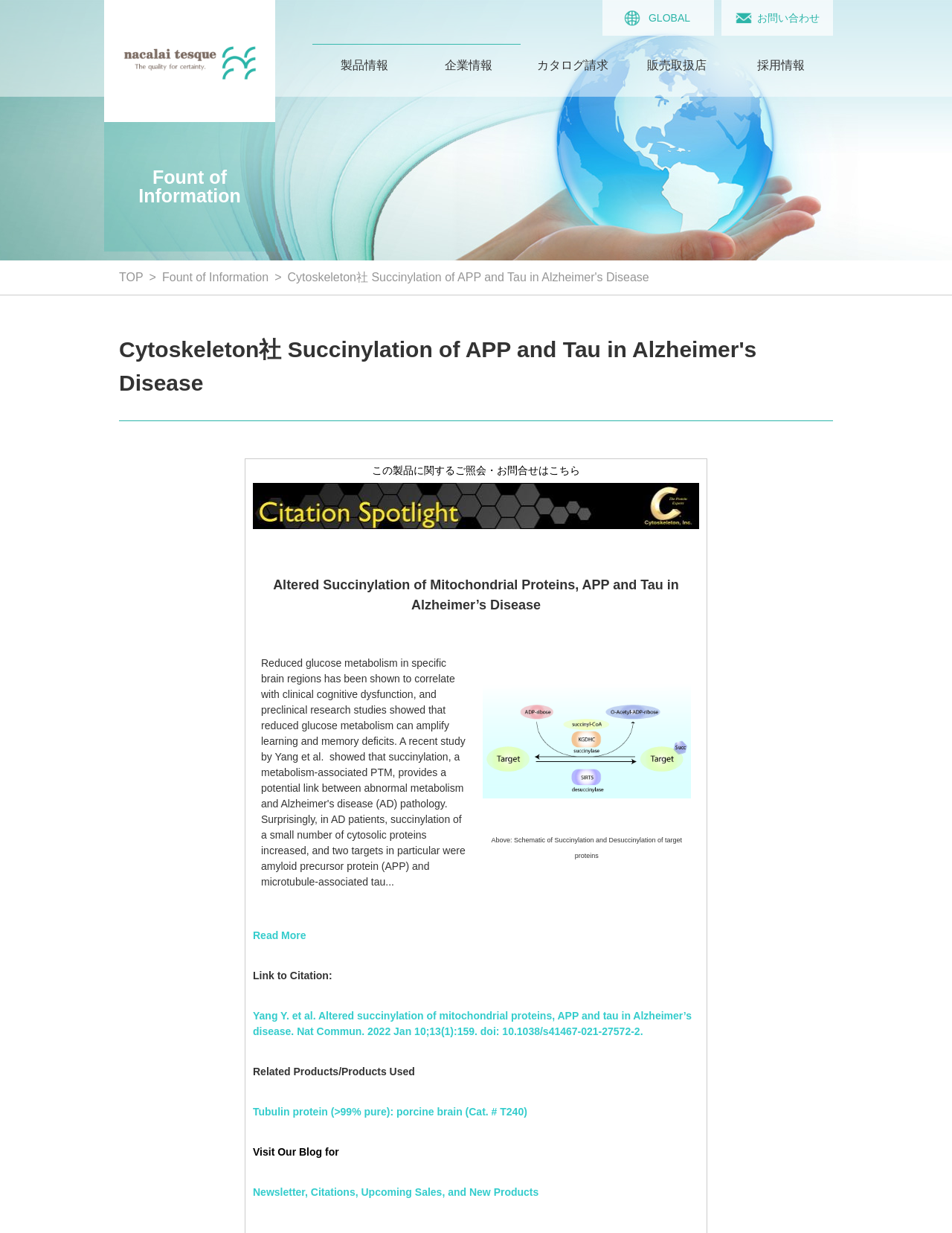What is the company name?
From the details in the image, provide a complete and detailed answer to the question.

The company name is ナカライテスク, which is located at the top of the webpage and is also a link.